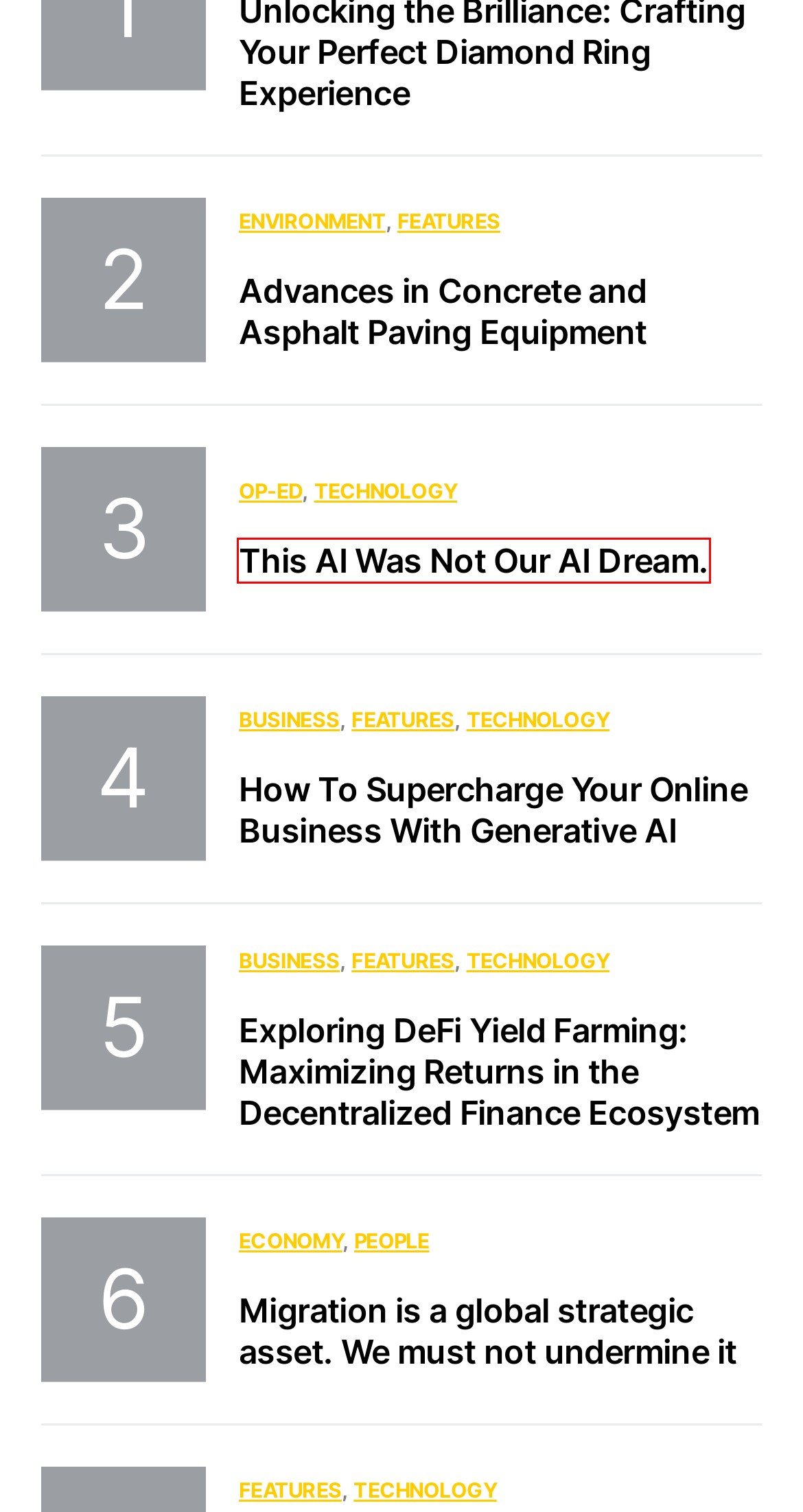You have a screenshot of a webpage with a red bounding box highlighting a UI element. Your task is to select the best webpage description that corresponds to the new webpage after clicking the element. Here are the descriptions:
A. Economy Archives - CITI I/O
B. Business Archives - CITI I/O
C. Exploring DeFi Yield Farming: Maximizing Returns in the Decentralized Finance Ecosystem - CITI I/O
D. How To Supercharge Your Online Business With Generative AI - CITI I/O
E. Technology Archives - CITI I/O
F. Advances in Concrete and Asphalt Paving Equipment - CITI I/O
G. This AI Was Not Our AI Dream. - CITI I/O
H. Migration is a global strategic asset. We must not undermine it - CITI I/O

G